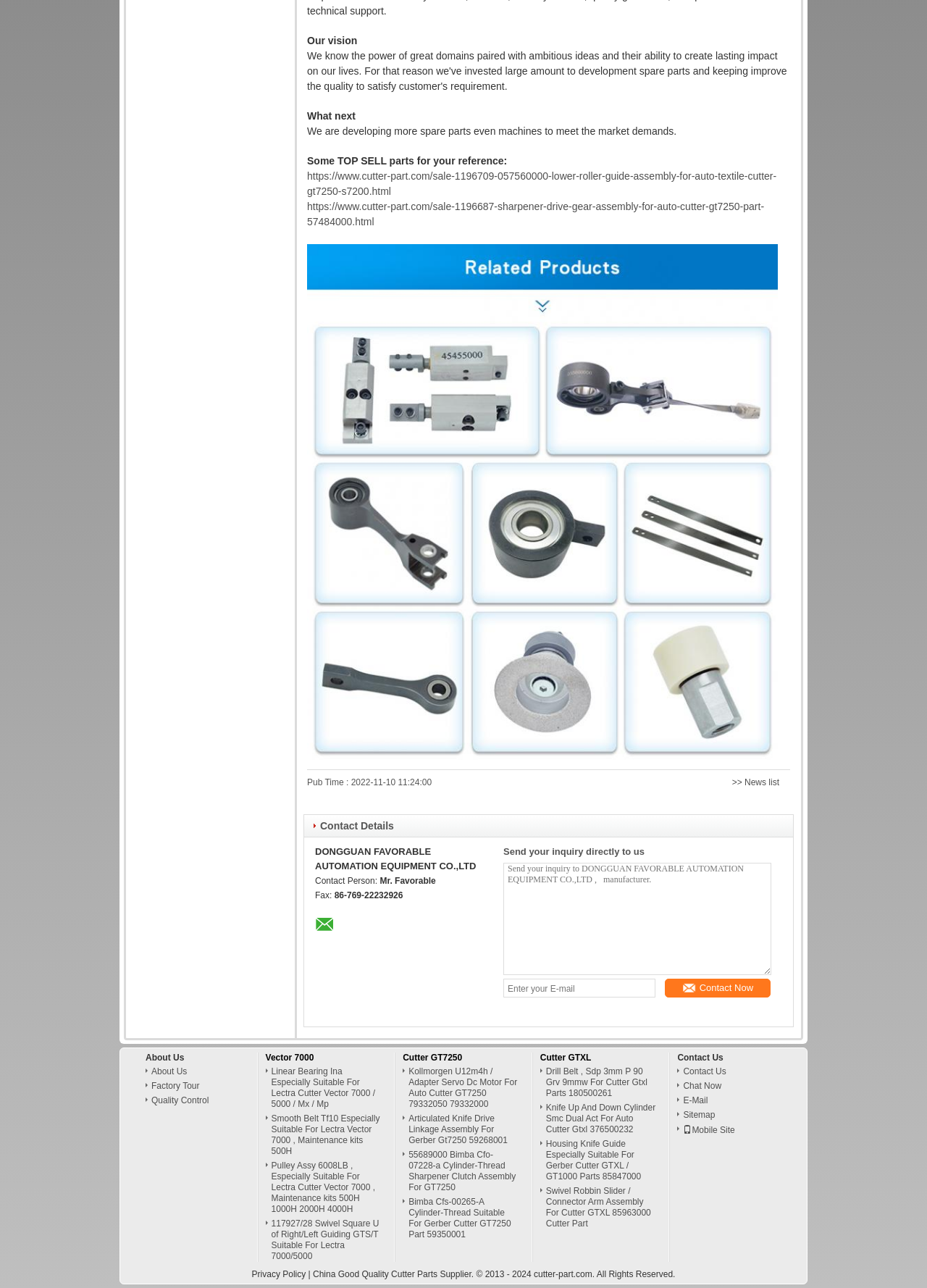Find the bounding box coordinates of the clickable area required to complete the following action: "Learn more about the Vector 7000 Linear Bearing".

[0.286, 0.817, 0.339, 0.825]